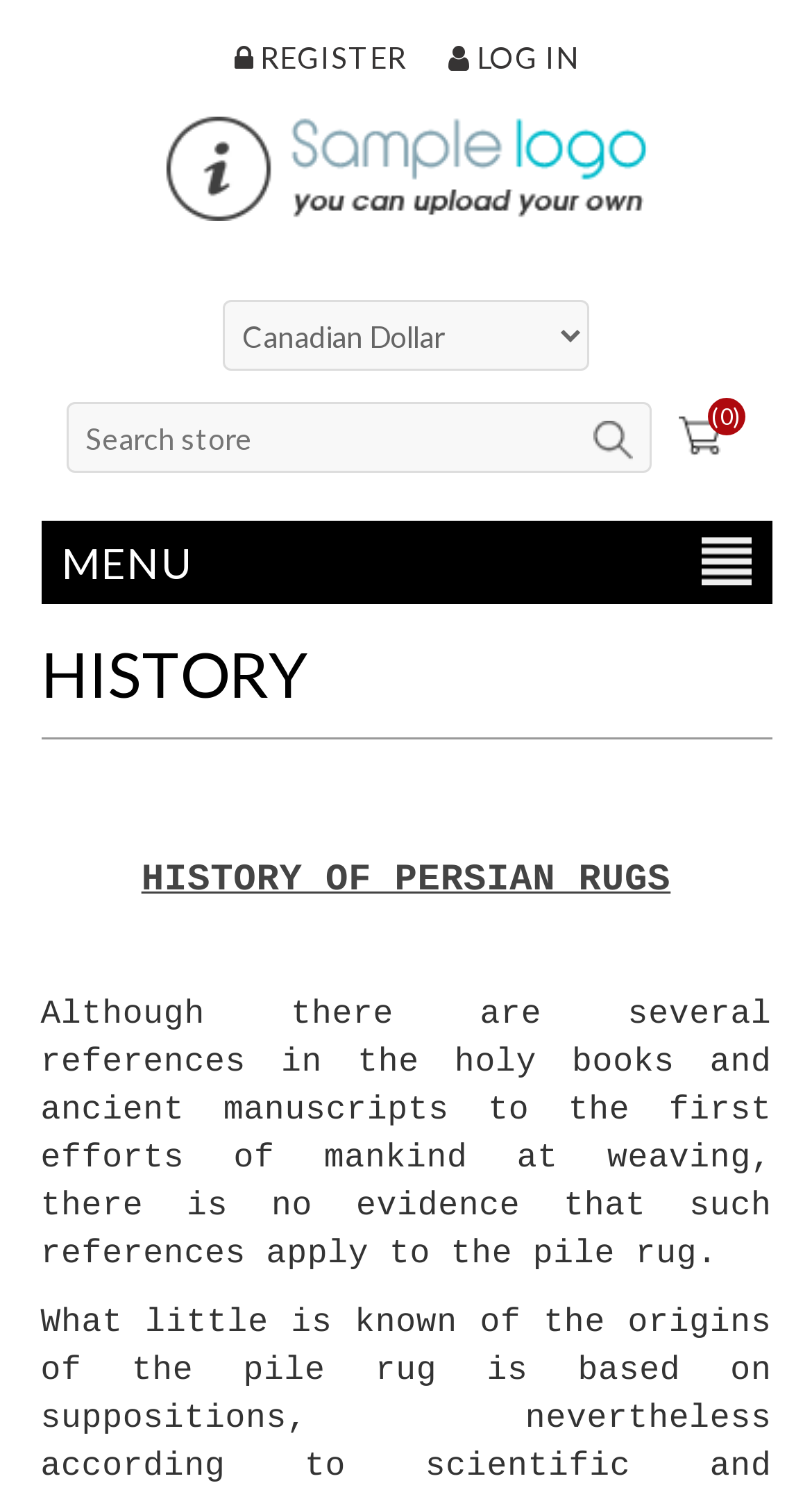Find the bounding box of the UI element described as: "value="Search"". The bounding box coordinates should be given as four float values between 0 and 1, i.e., [left, top, right, bottom].

[0.71, 0.27, 0.802, 0.32]